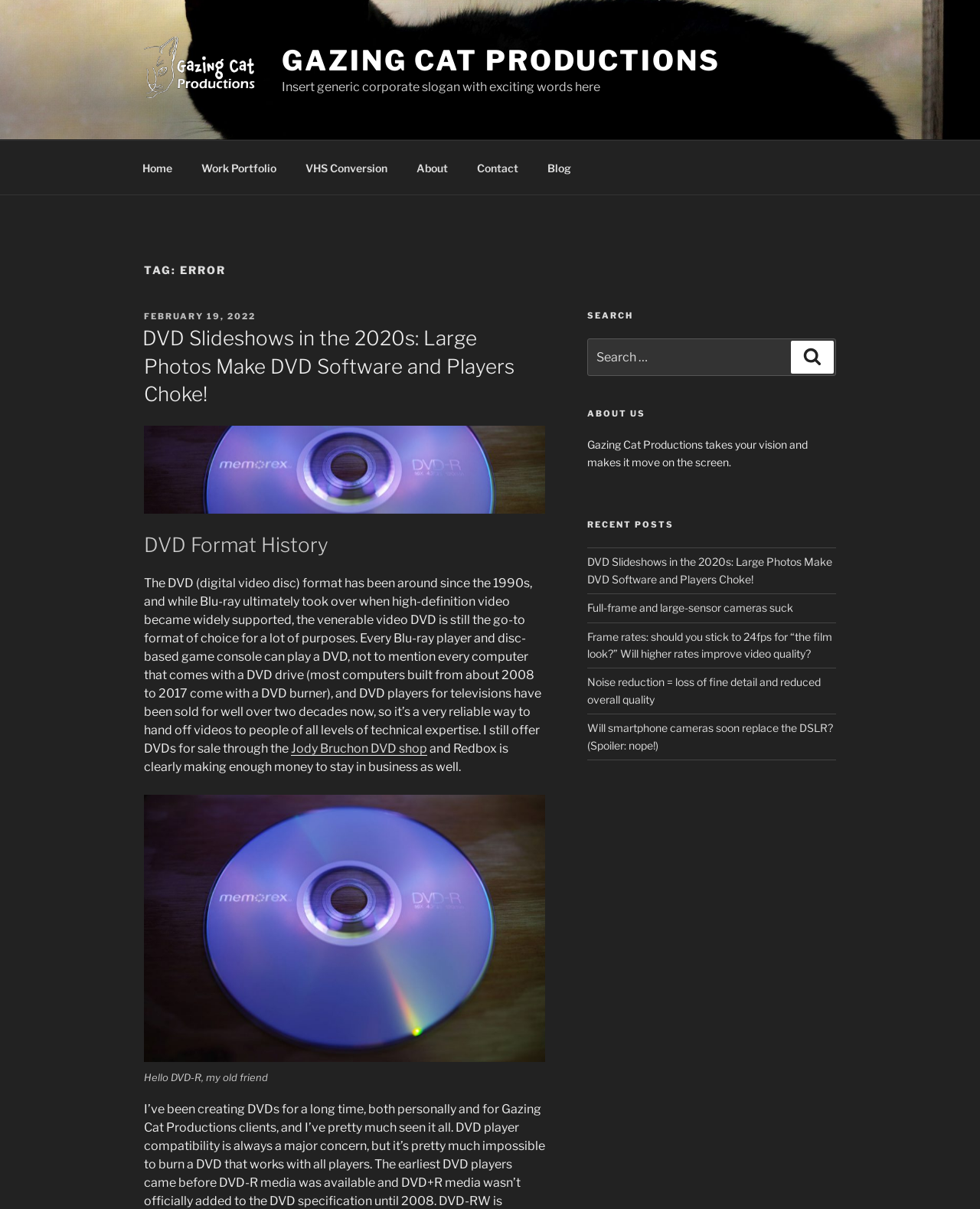Locate the bounding box coordinates of the area to click to fulfill this instruction: "Click the 'Home' link". The bounding box should be presented as four float numbers between 0 and 1, in the order [left, top, right, bottom].

[0.131, 0.123, 0.189, 0.154]